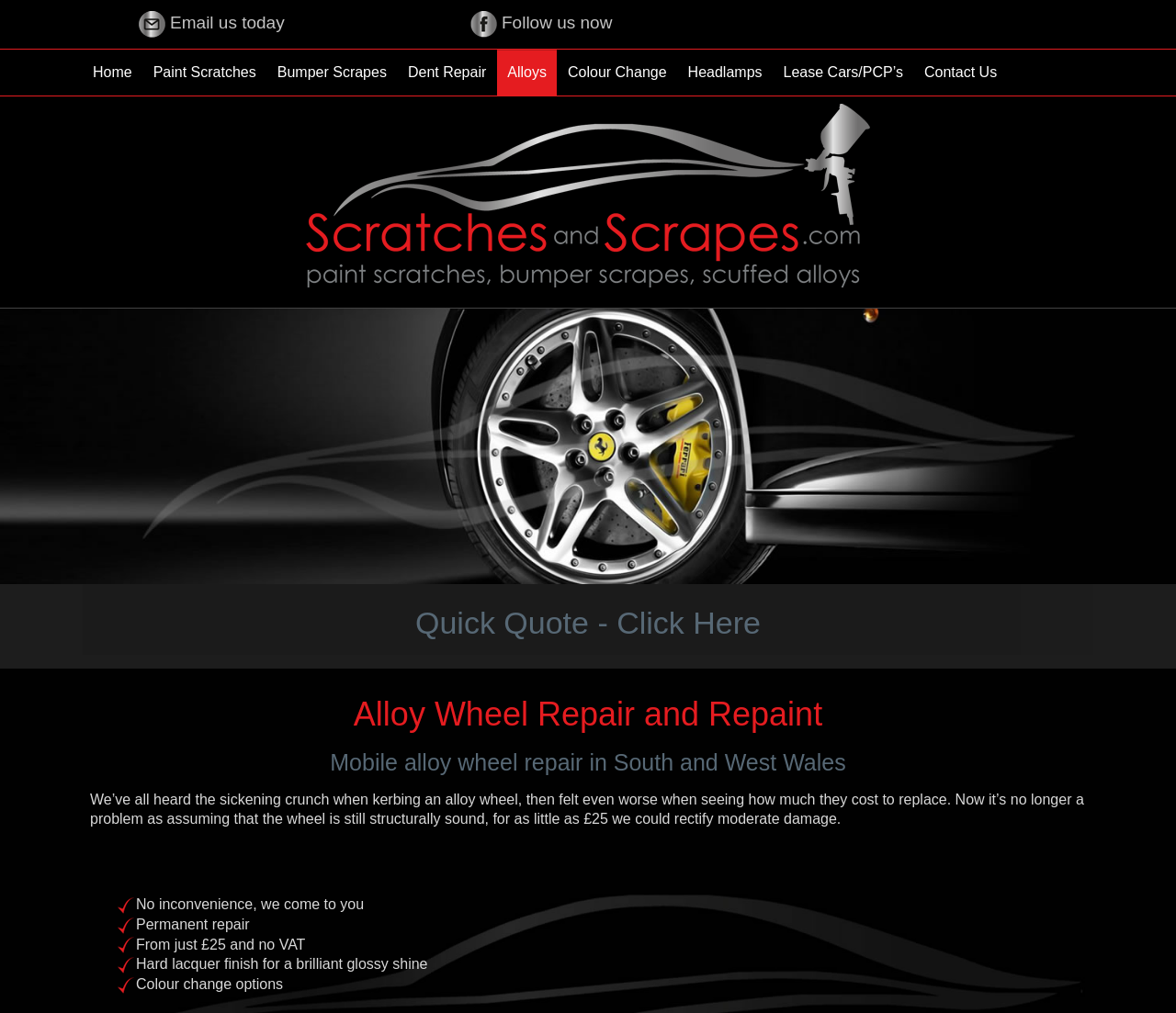Find the bounding box coordinates for the element described here: "Bumper Scrapes".

[0.227, 0.048, 0.337, 0.094]